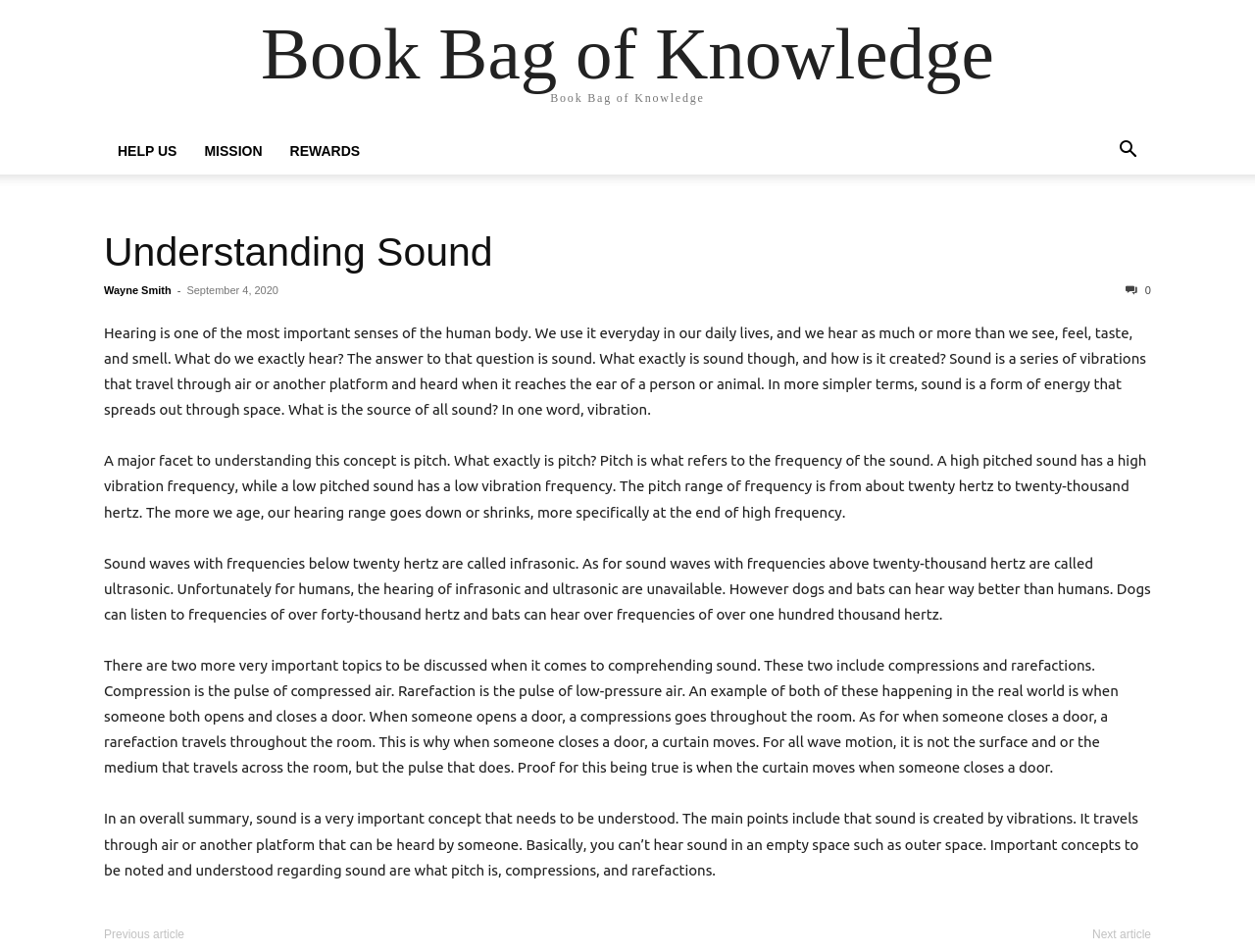What can dogs hear that humans cannot?
Using the image, answer in one word or phrase.

Frequencies over 40,000 hertz